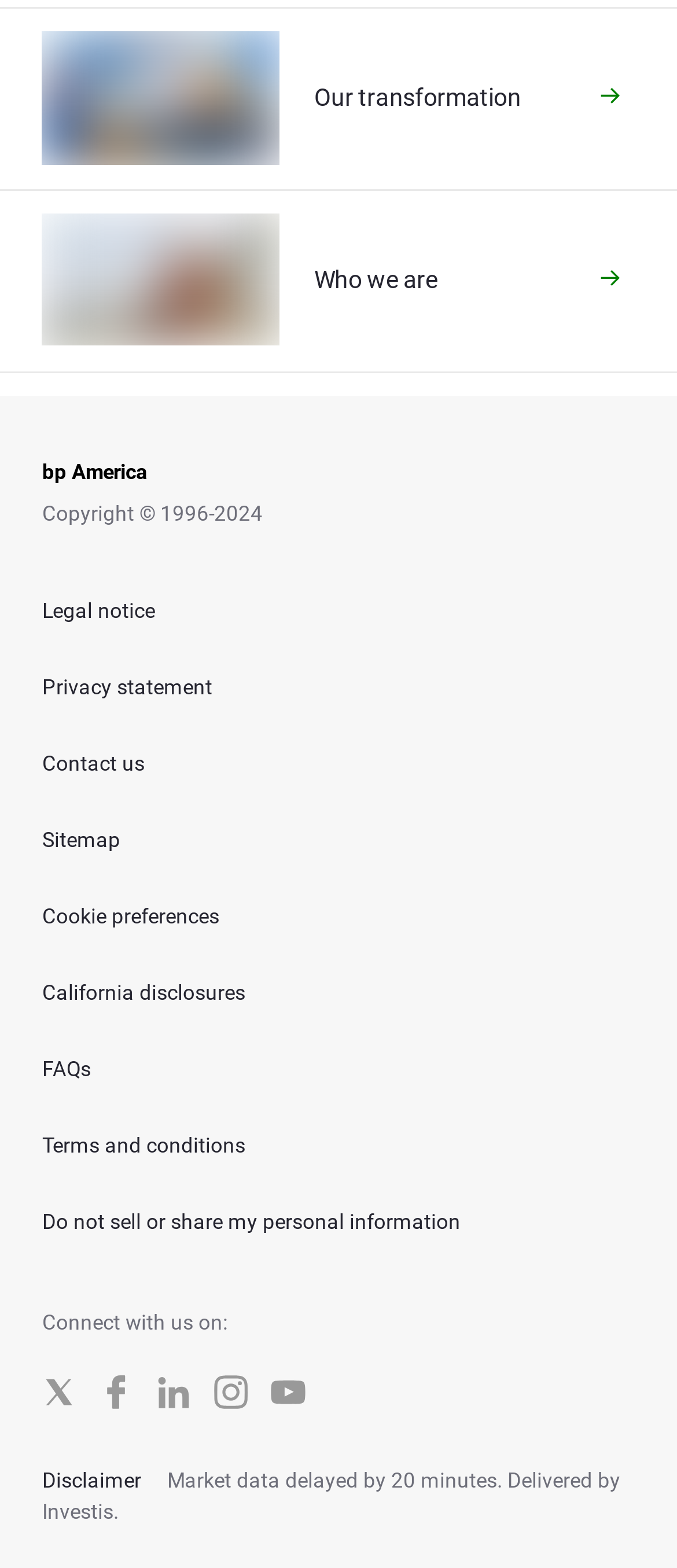What social media platforms can users connect with bp on?
Please provide a detailed answer to the question.

The webpage provides links to connect with bp on various social media platforms, including Twitter, Facebook, Linkedin, Instagram, and Youtube, which can be found in the section with the StaticText 'Connect with us on:' and the corresponding image icons with bounding box coordinates [0.062, 0.877, 0.114, 0.899] to [0.401, 0.877, 0.452, 0.899].